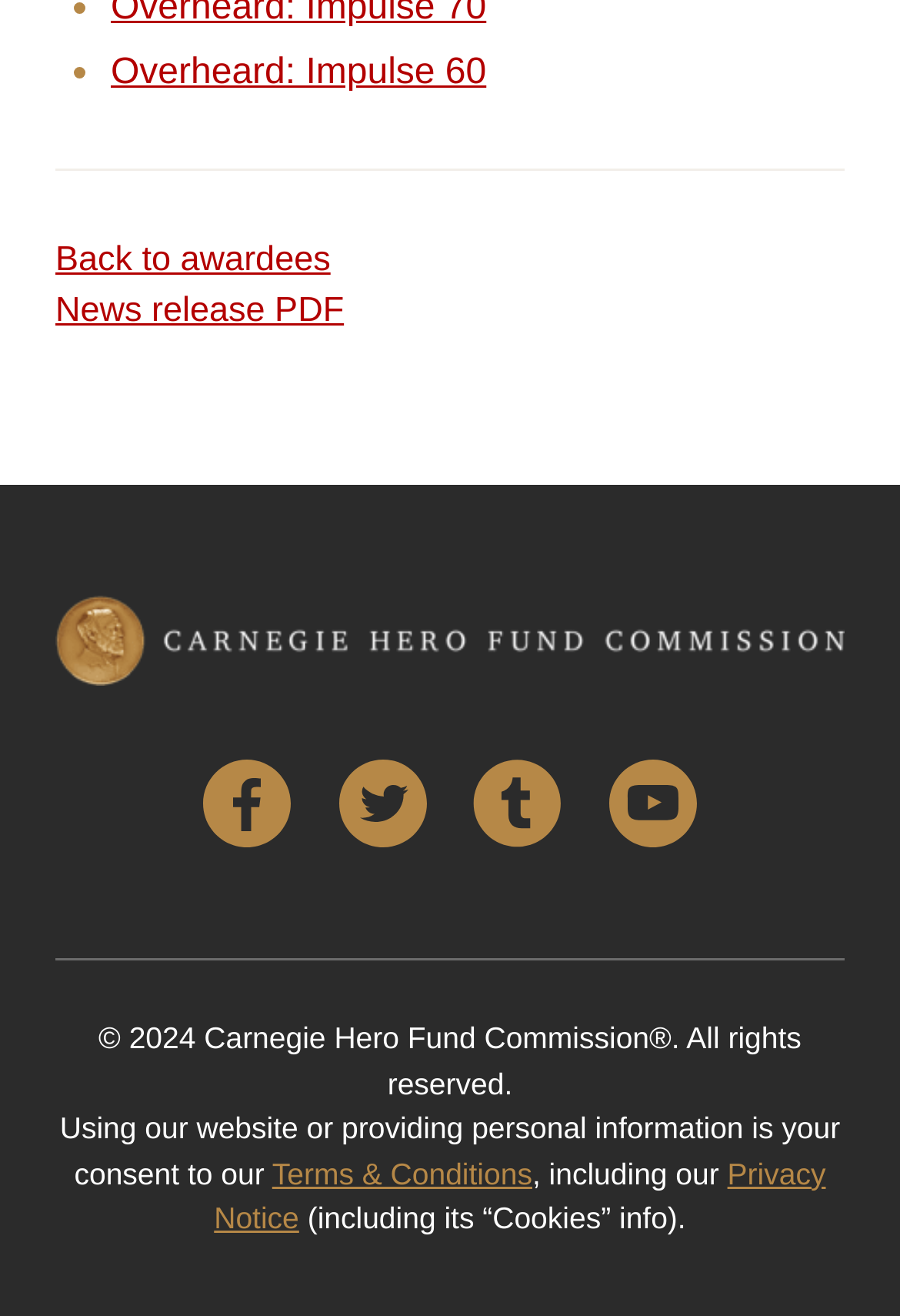Can you determine the bounding box coordinates of the area that needs to be clicked to fulfill the following instruction: "Click on the 'Overheard: Impulse 60' link"?

[0.123, 0.041, 0.54, 0.07]